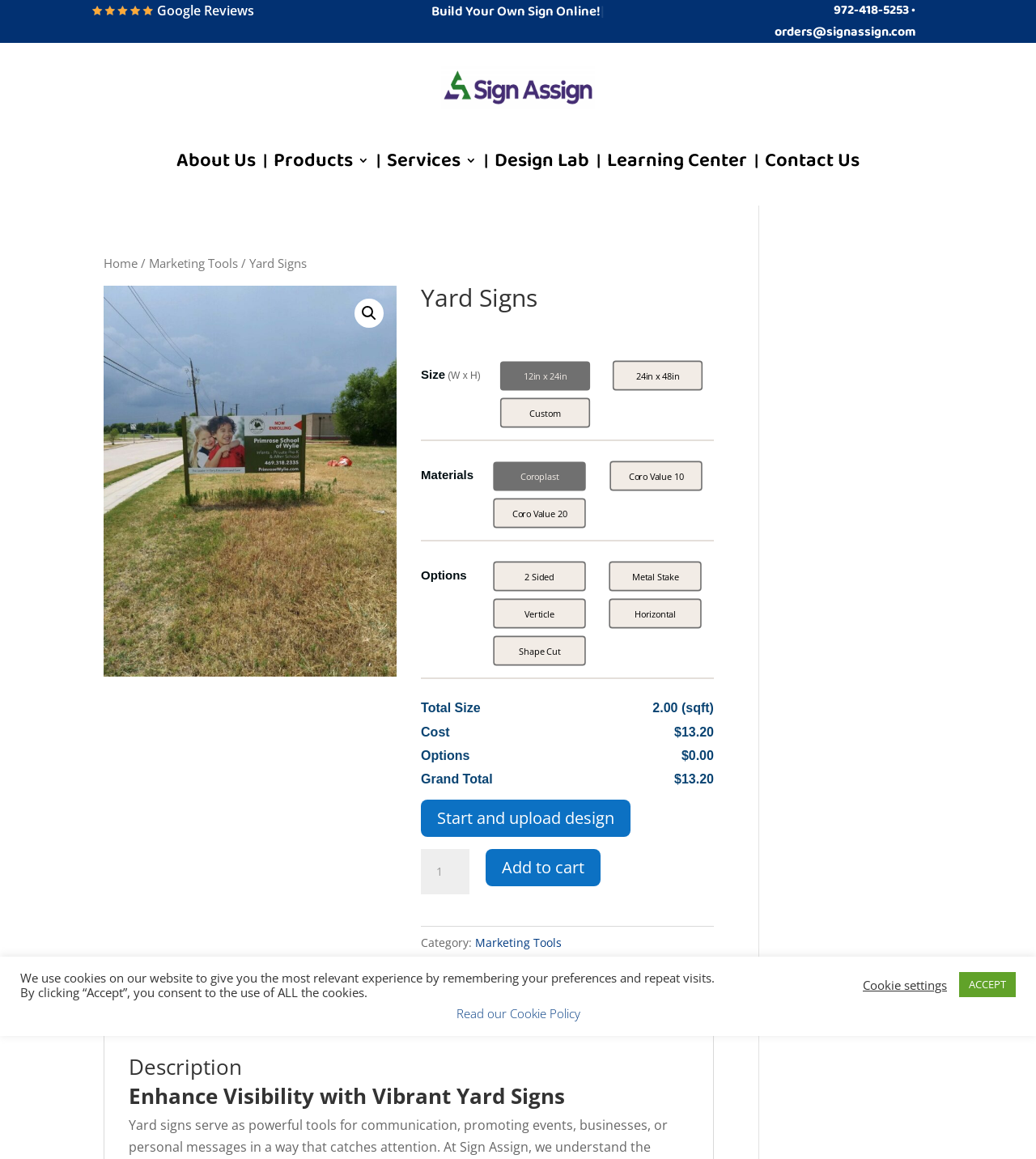Please identify the bounding box coordinates of the region to click in order to complete the task: "Click the 'Build Your Own Sign Online!' button". The coordinates must be four float numbers between 0 and 1, specified as [left, top, right, bottom].

[0.416, 0.001, 0.584, 0.026]